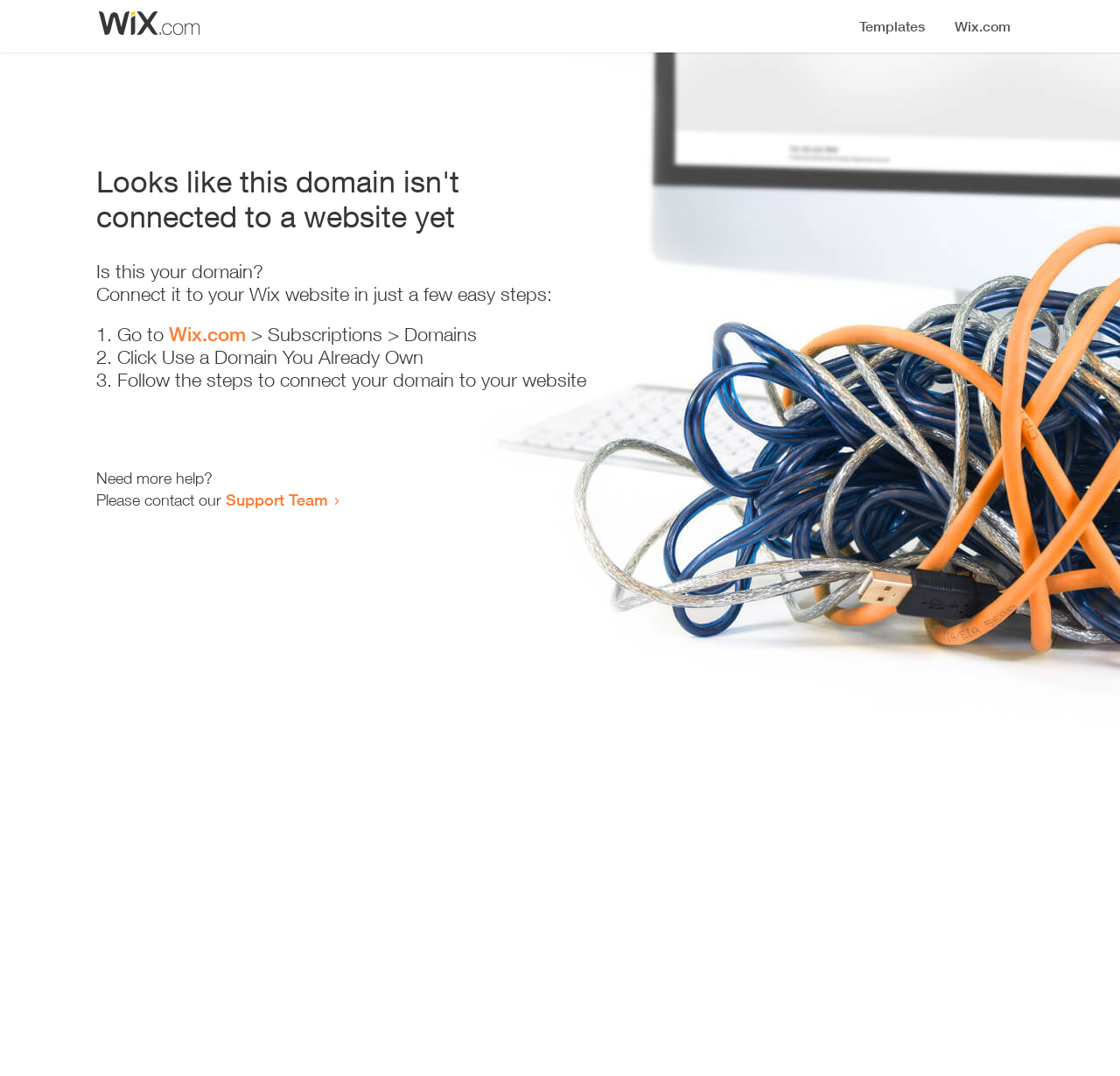What is the purpose of this webpage?
Please provide a comprehensive answer based on the contents of the image.

The webpage appears to be a guide for users to connect their domain to a website, providing instructions and links to relevant pages, indicating that the purpose of this webpage is to assist users in connecting their domain to a website.